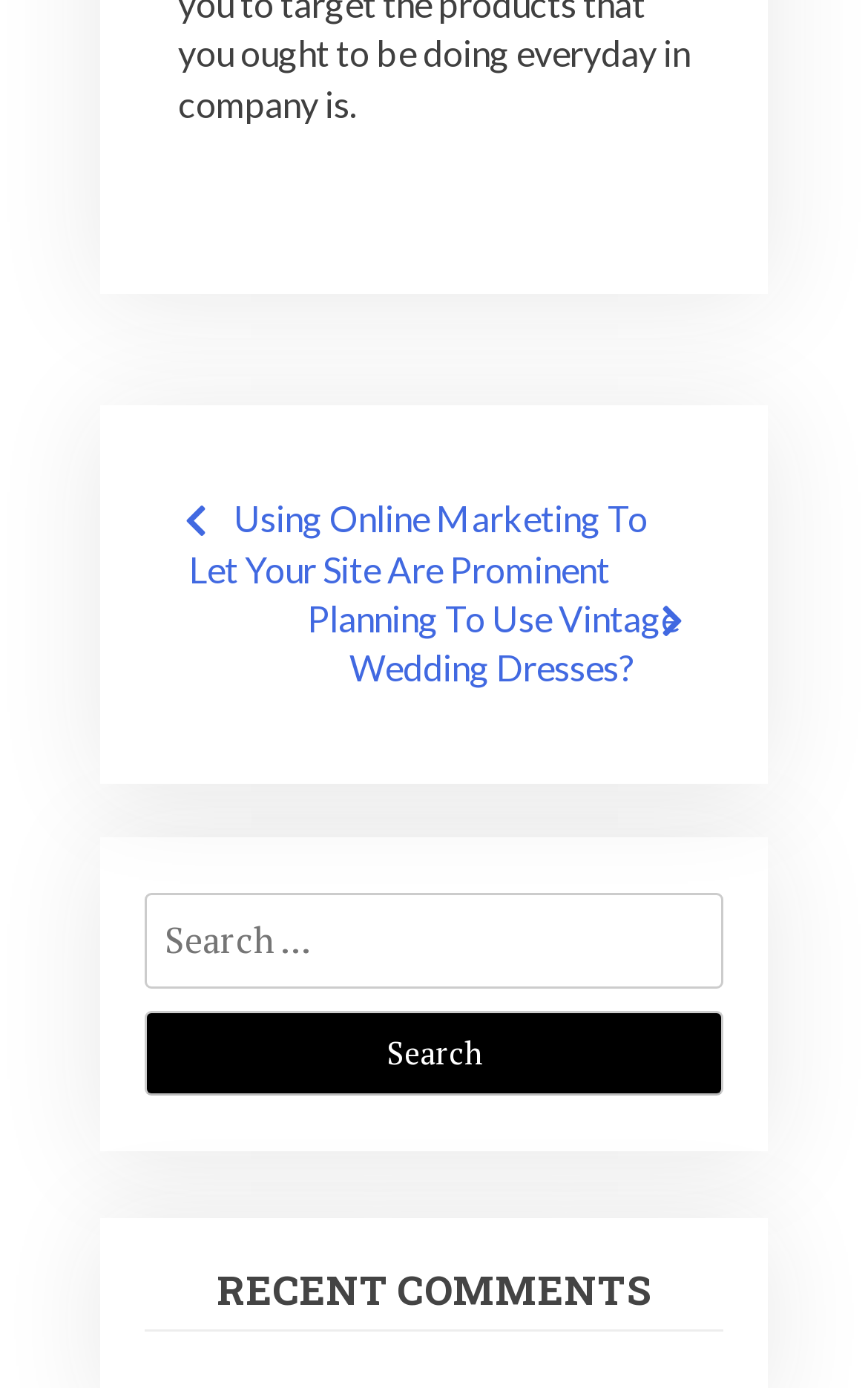How many links are under Post navigation? Look at the image and give a one-word or short phrase answer.

2